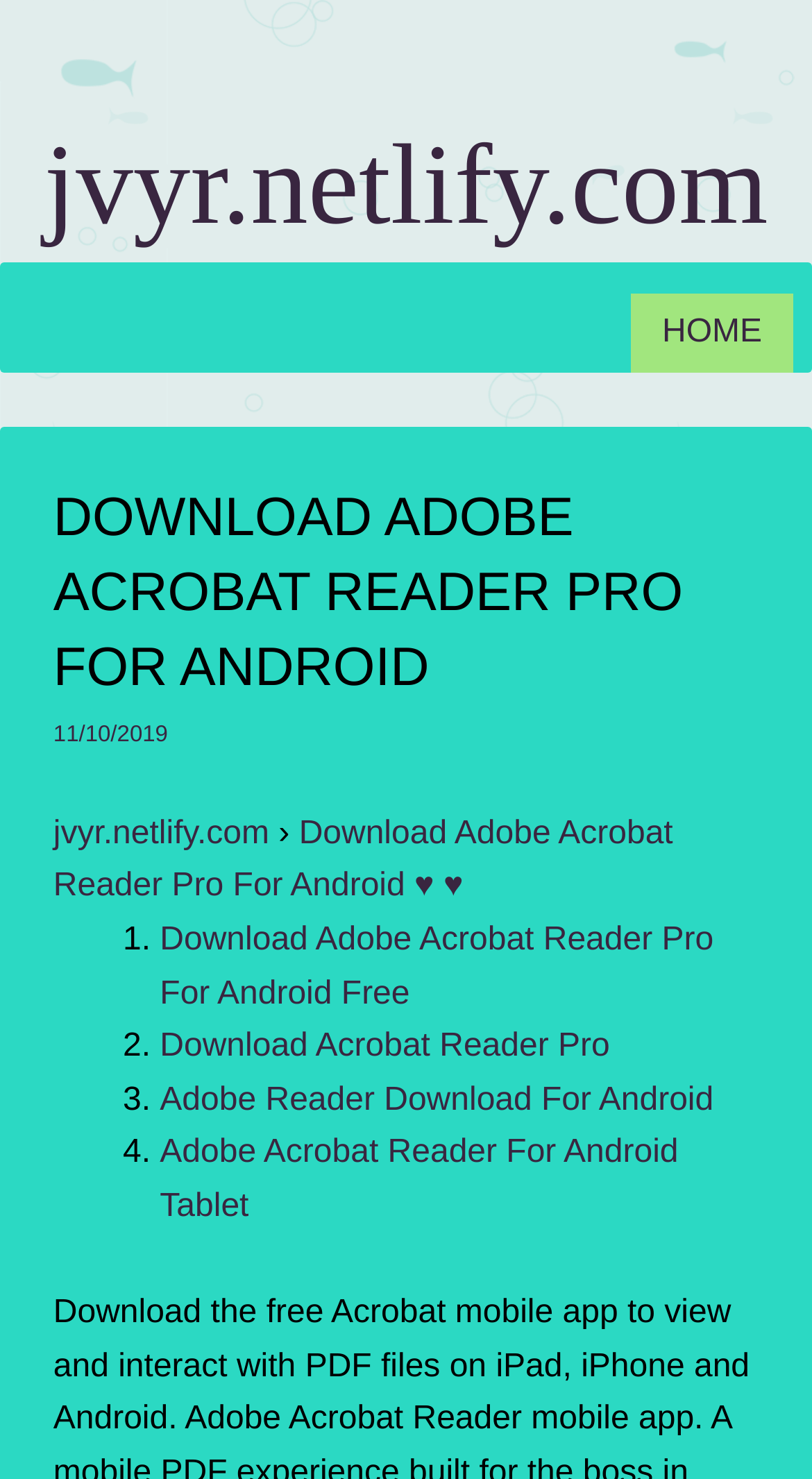Can you specify the bounding box coordinates of the area that needs to be clicked to fulfill the following instruction: "go to home page"?

[0.777, 0.198, 0.977, 0.252]